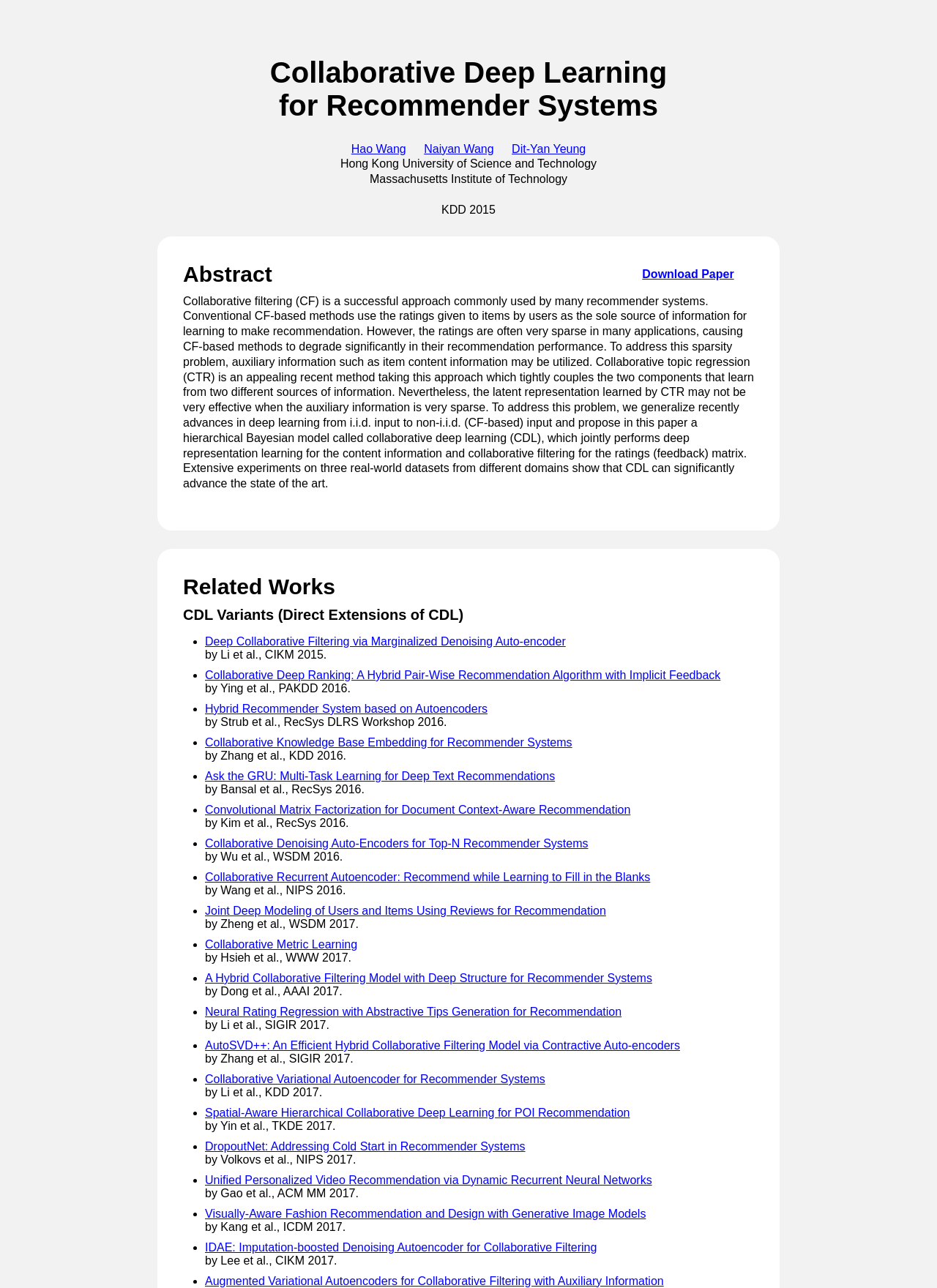Determine the bounding box coordinates for the clickable element required to fulfill the instruction: "Click the link to download the paper". Provide the coordinates as four float numbers between 0 and 1, i.e., [left, top, right, bottom].

[0.685, 0.208, 0.783, 0.217]